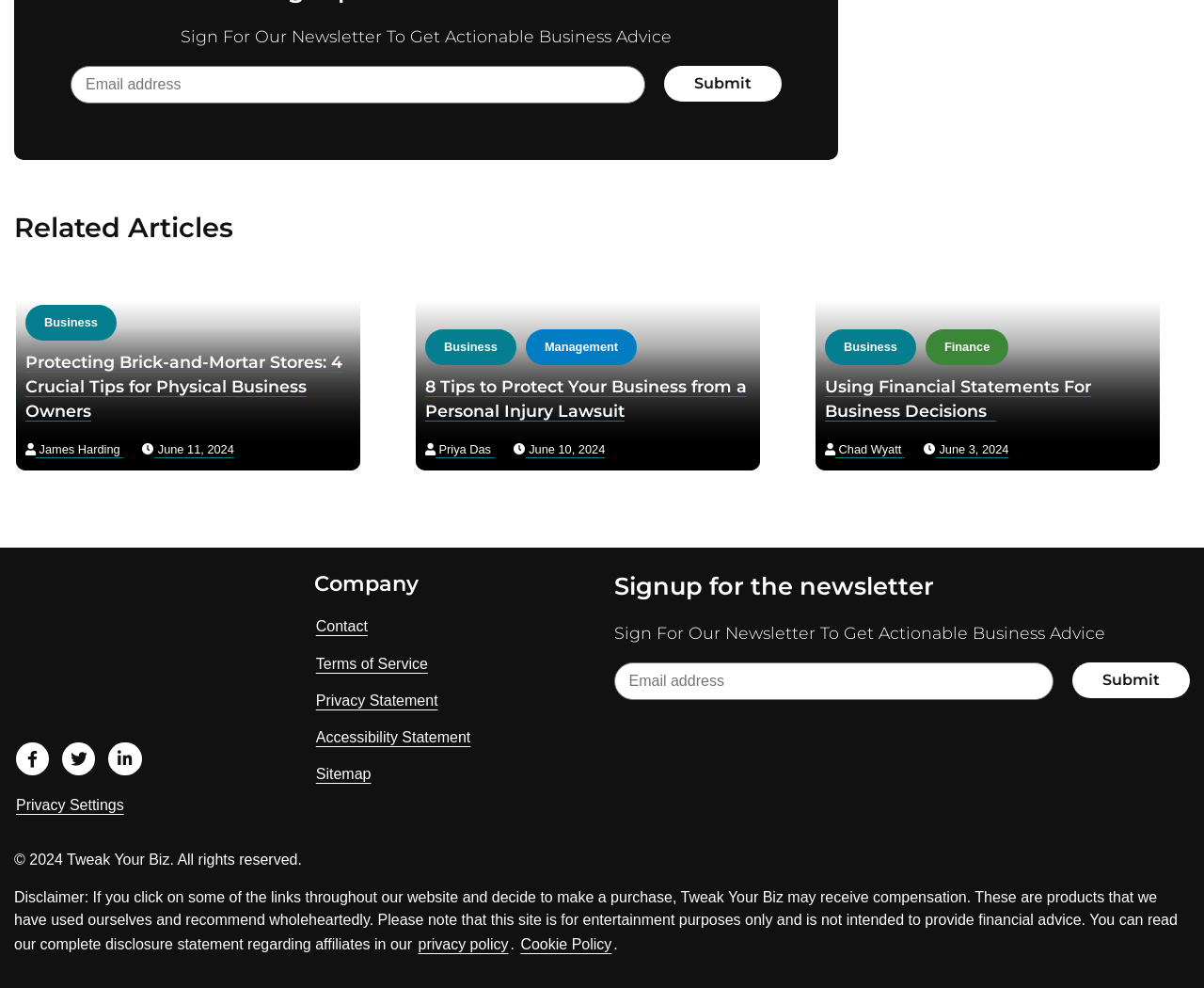Identify the bounding box coordinates for the region to click in order to carry out this instruction: "Submit email address". Provide the coordinates using four float numbers between 0 and 1, formatted as [left, top, right, bottom].

[0.891, 0.67, 0.988, 0.706]